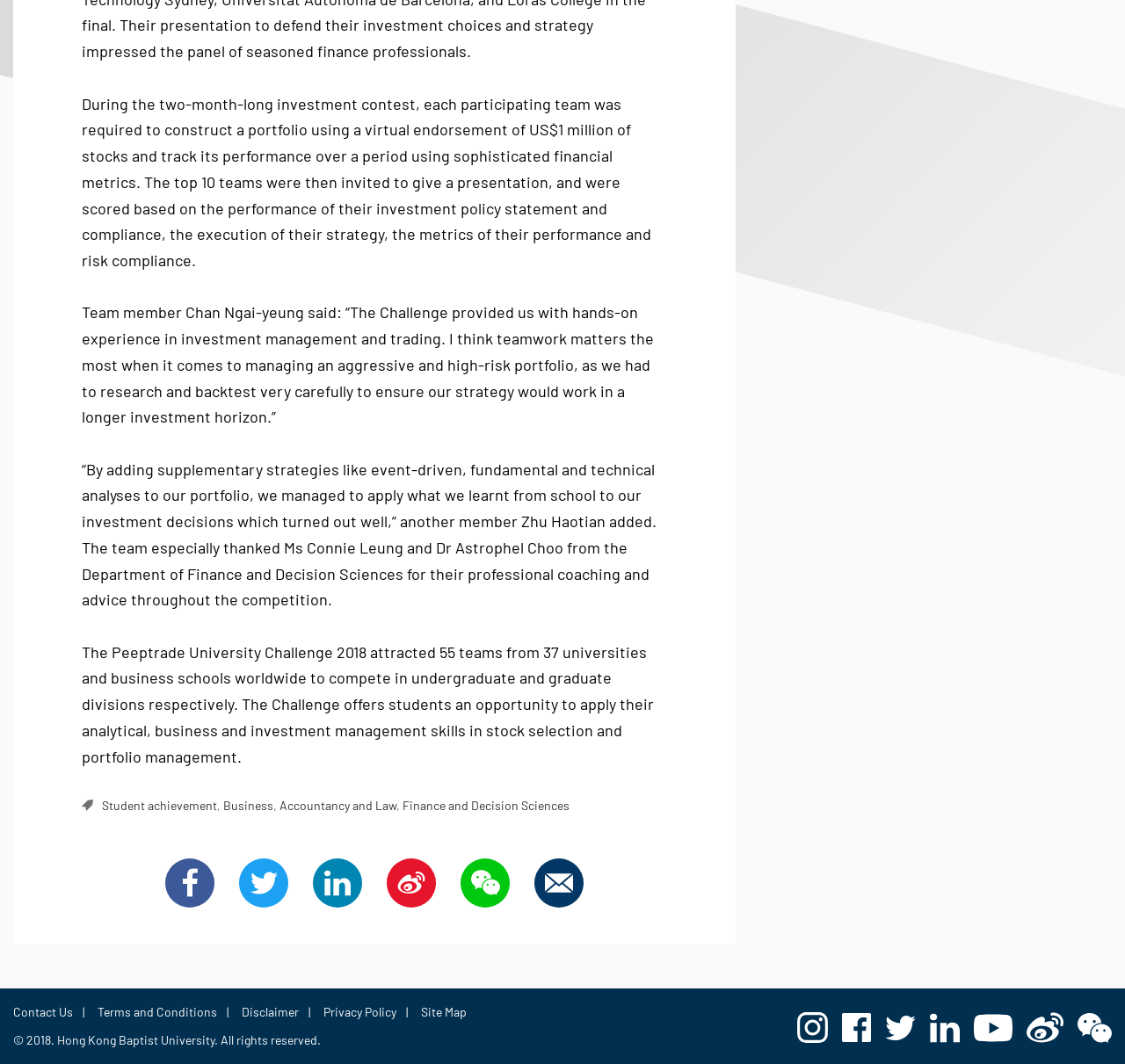What is the role of Ms Connie Leung and Dr Astrophel Choo?
Using the information from the image, give a concise answer in one word or a short phrase.

Professional coaching and advice